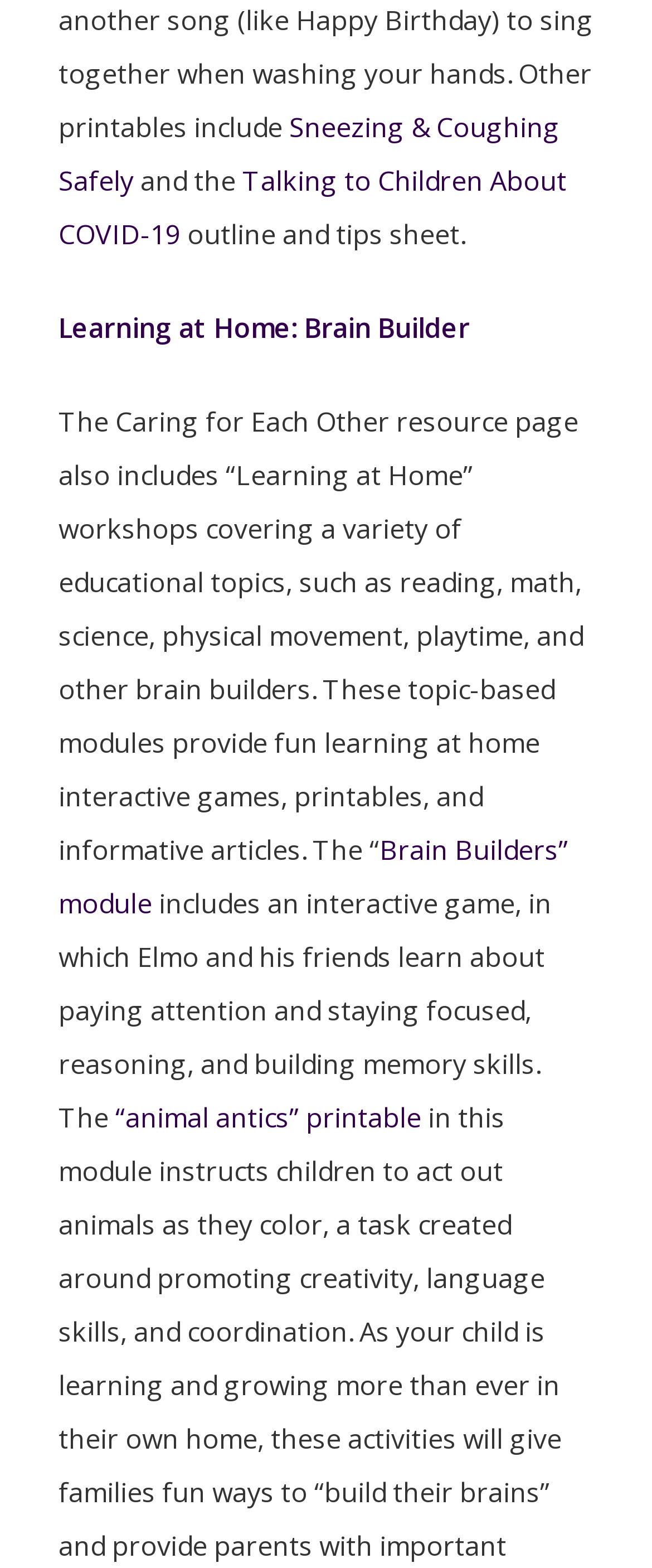Answer the question using only one word or a concise phrase: What is the topic of the 'animal antics' printable?

Brain Builders